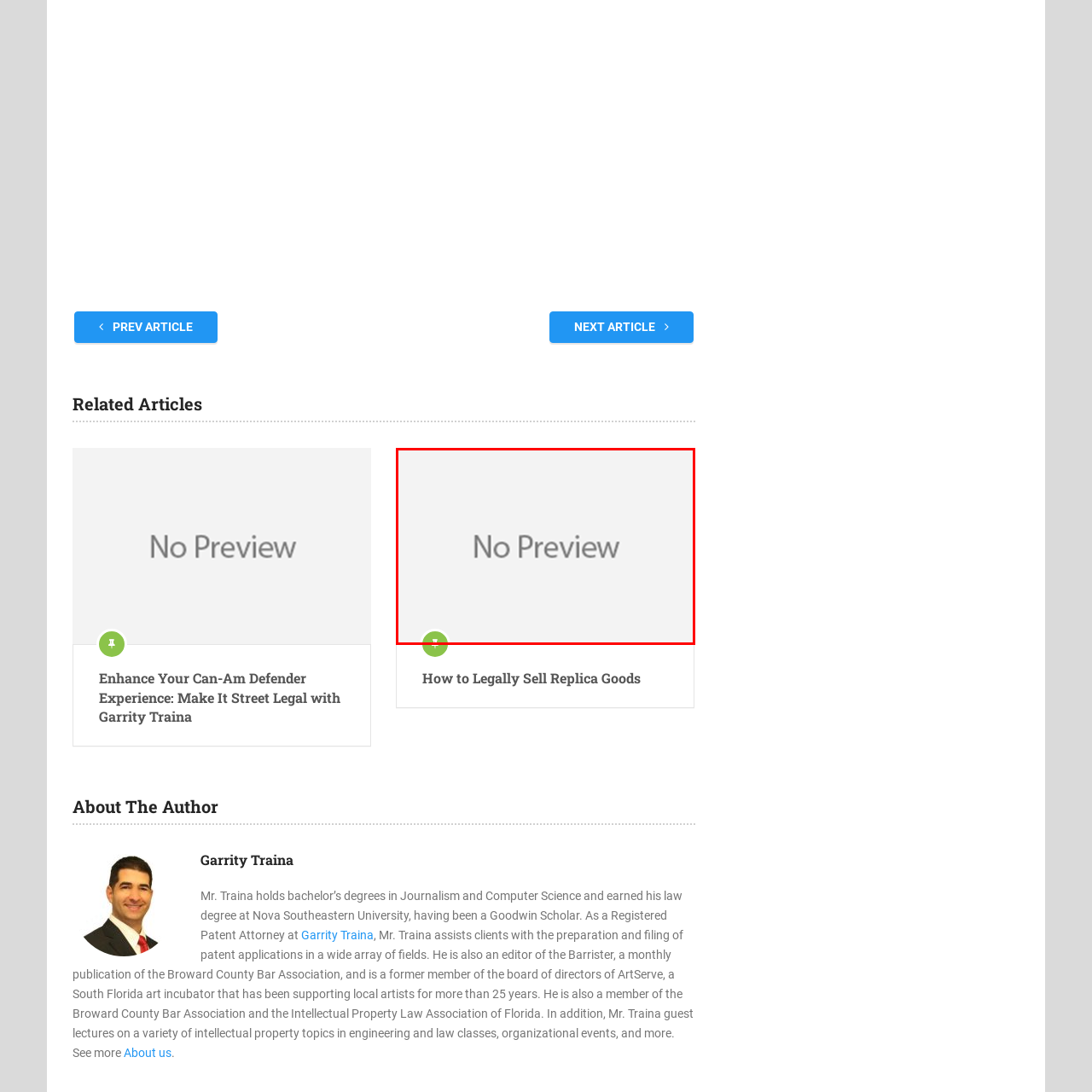What is the article about?
Review the image highlighted by the red bounding box and respond with a brief answer in one word or phrase.

Replica goods